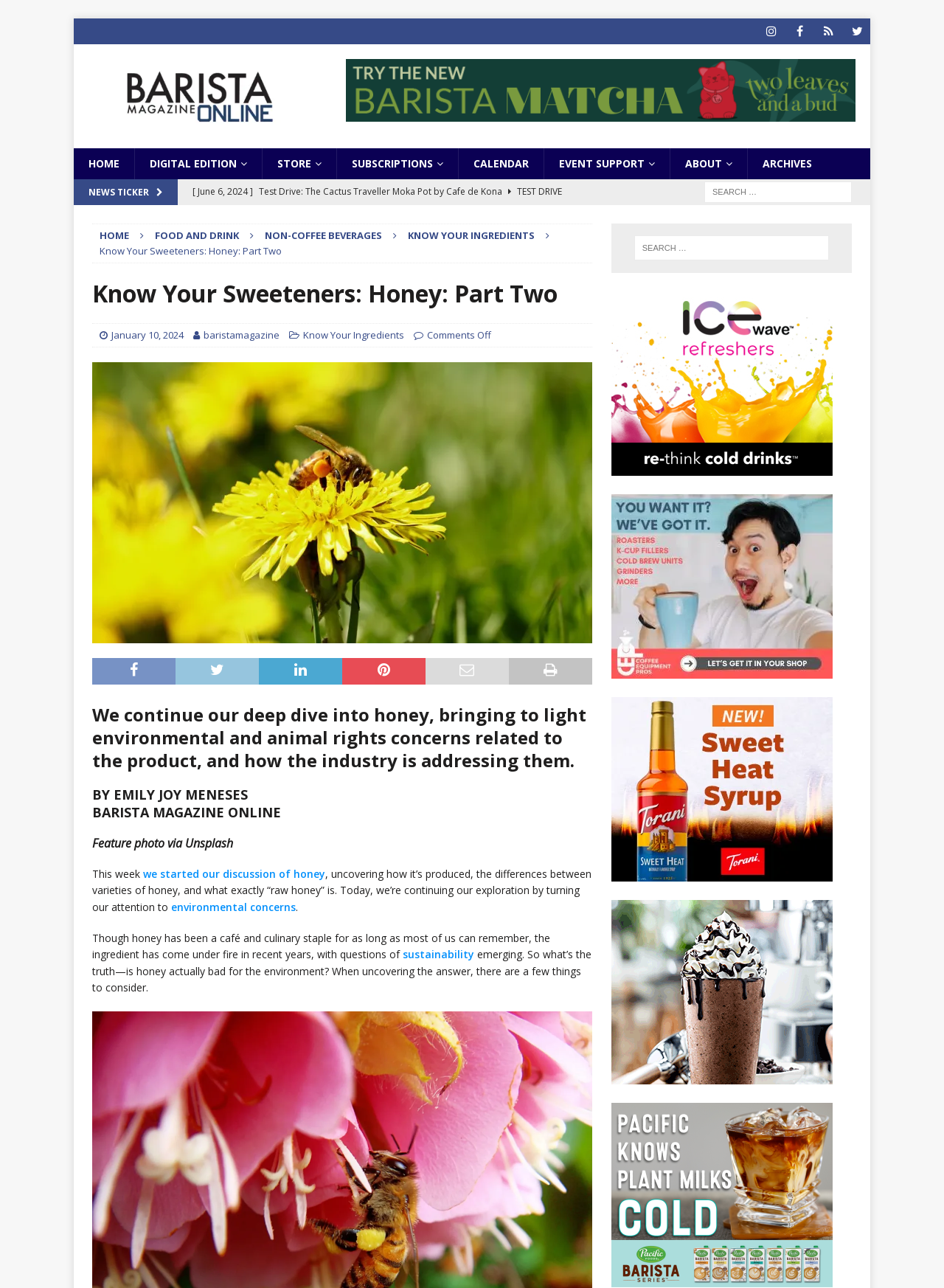Based on the image, provide a detailed and complete answer to the question: 
What is the author of the article?

The author of the article is mentioned in the byline 'BY EMILY JOY MENESES BARISTA MAGAZINE ONLINE'.